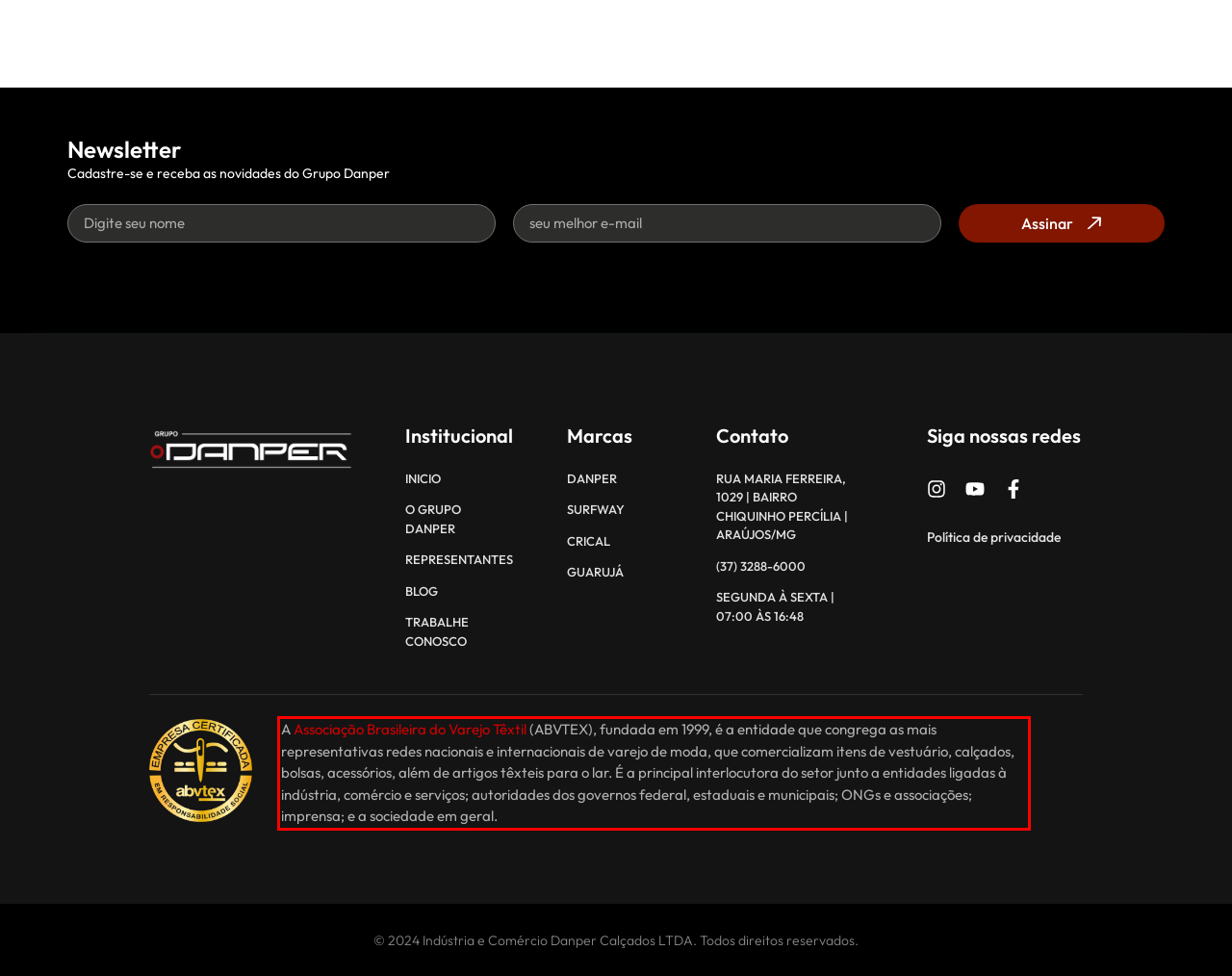Given a webpage screenshot with a red bounding box, perform OCR to read and deliver the text enclosed by the red bounding box.

A Associação Brasileira do Varejo Têxtil (ABVTEX), fundada em 1999, é a entidade que congrega as mais representativas redes nacionais e internacionais de varejo de moda, que comercializam itens de vestuário, calçados, bolsas, acessórios, além de artigos têxteis para o lar. É a principal interlocutora do setor junto a entidades ligadas à indústria, comércio e serviços; autoridades dos governos federal, estaduais e municipais; ONGs e associações; imprensa; e a sociedade em geral.